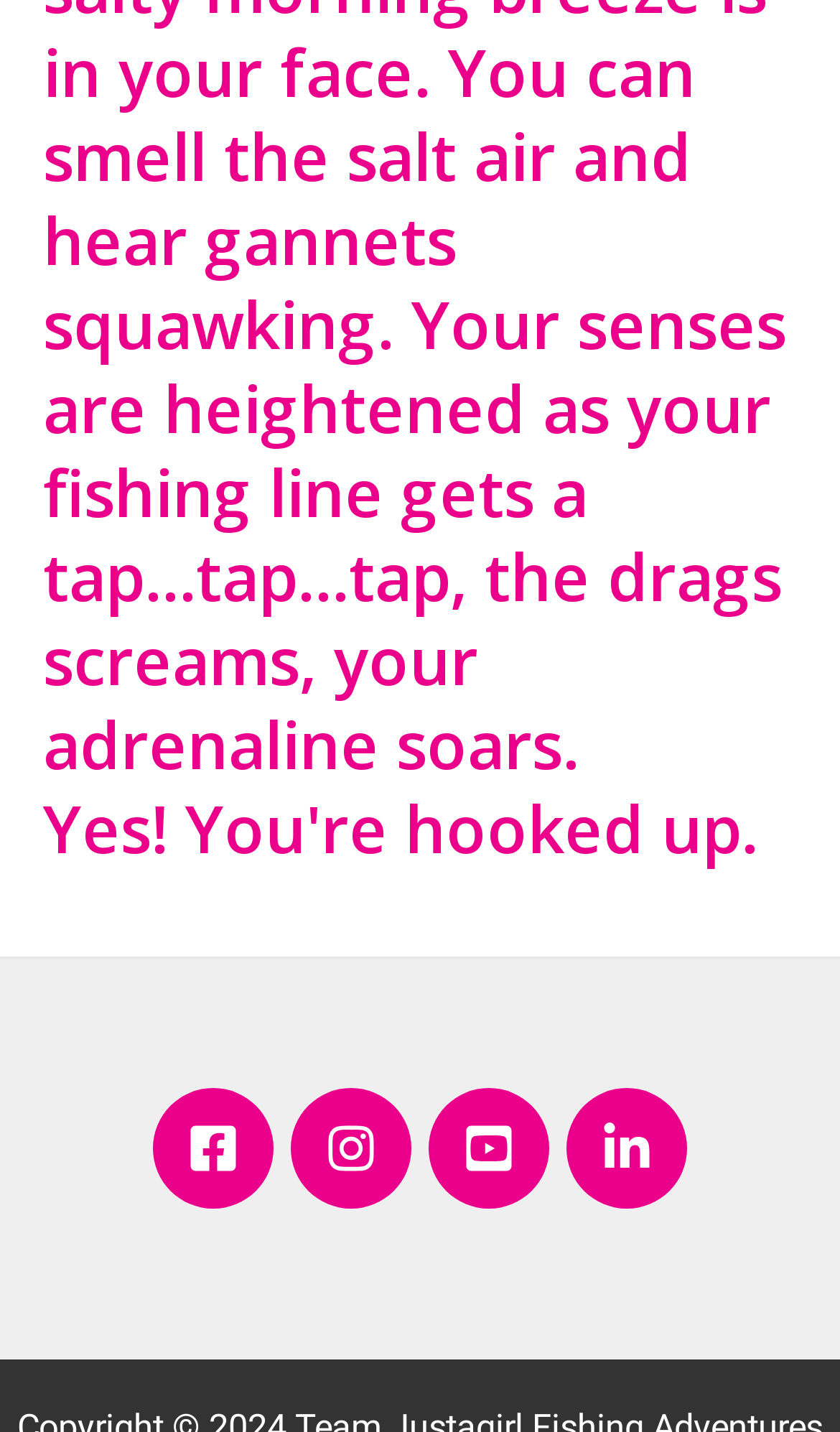Please provide a one-word or phrase answer to the question: 
How many social media platforms are listed in a row?

4